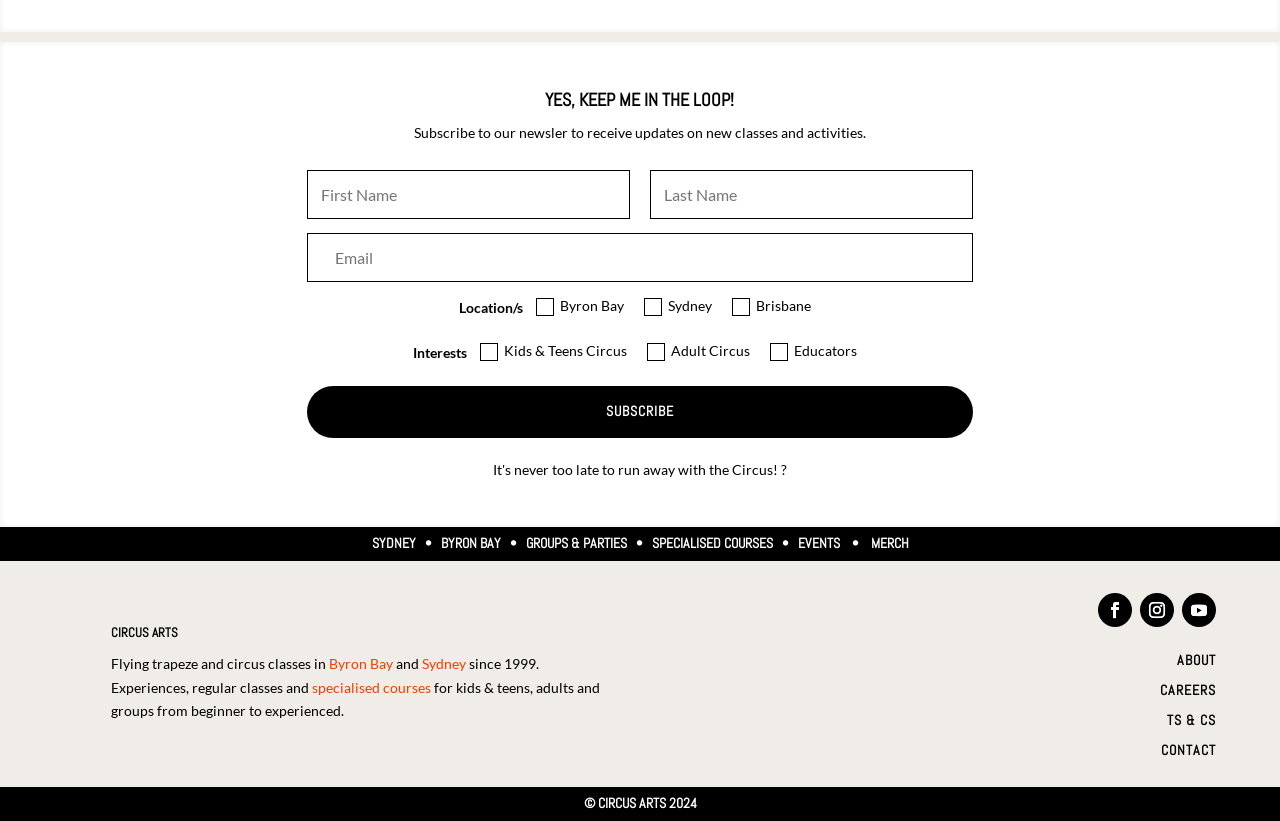Identify the bounding box coordinates necessary to click and complete the given instruction: "Subscribe to the newsletter".

[0.24, 0.47, 0.76, 0.533]